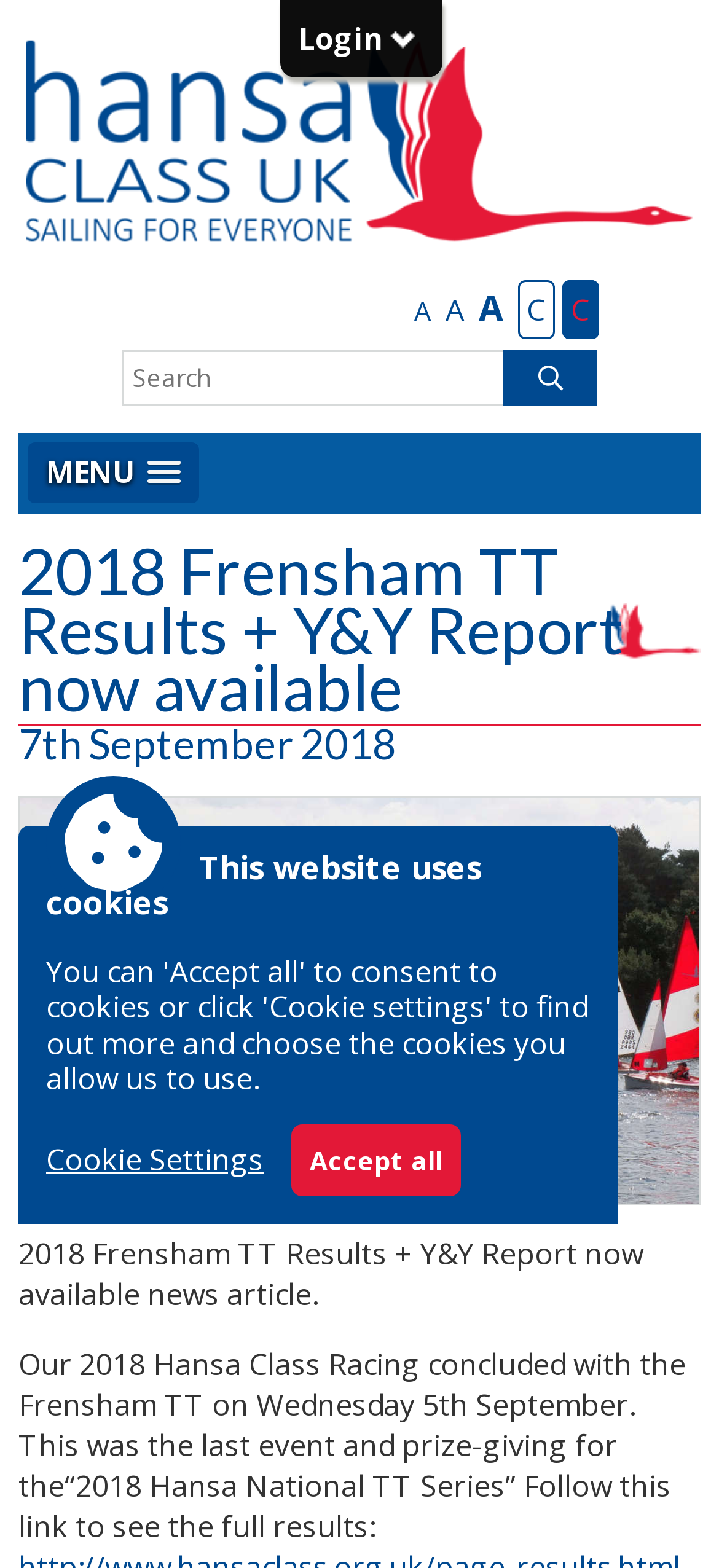Respond with a single word or phrase to the following question: What is the date of the Frensham TT event?

5th September 2018